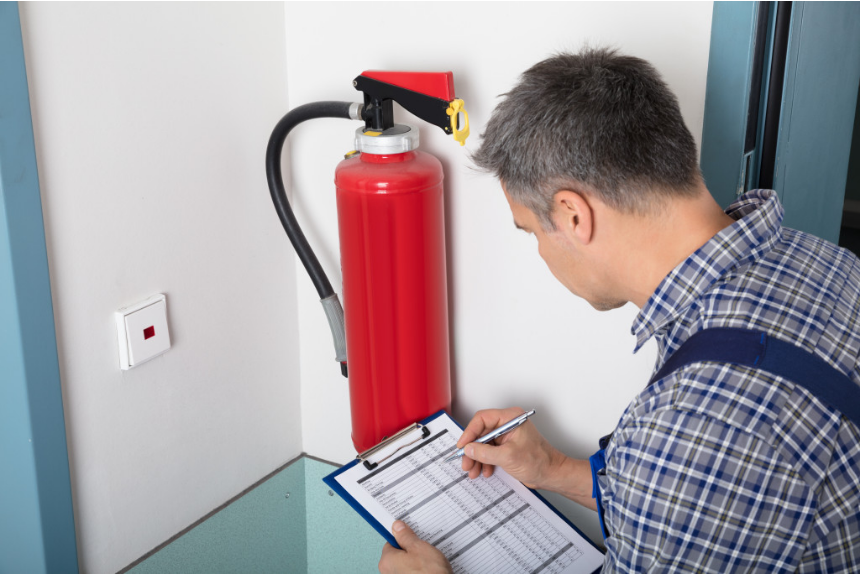What is the importance of fire safety measures?
Make sure to answer the question with a detailed and comprehensive explanation.

The caption highlights the importance of fire safety measures, which is to ensure the safety of tenants in the commercial property. This suggests that fire safety measures are crucial to prevent harm or injury to people in the property.